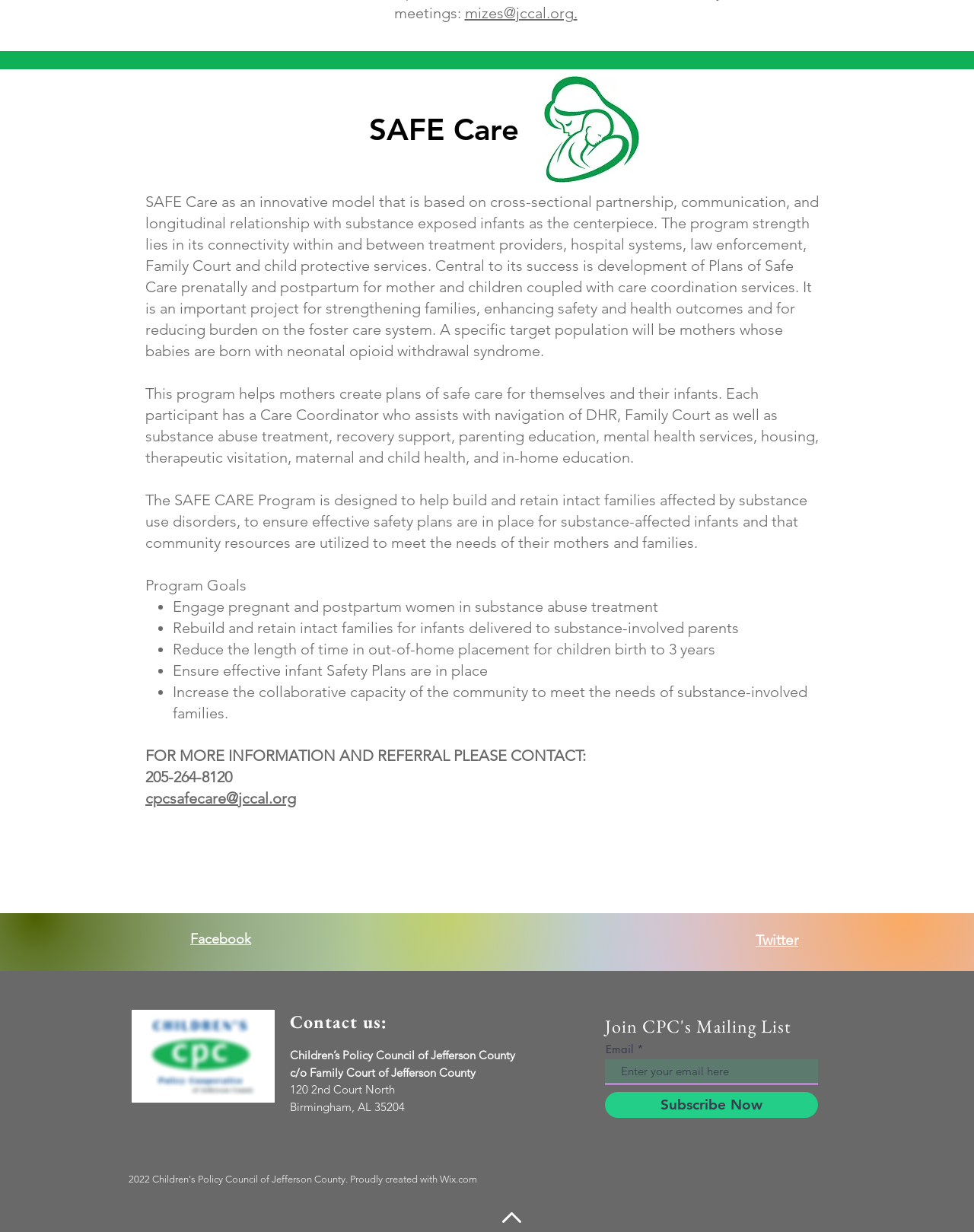Please indicate the bounding box coordinates of the element's region to be clicked to achieve the instruction: "Visit the SAFE Care program website". Provide the coordinates as four float numbers between 0 and 1, i.e., [left, top, right, bottom].

[0.477, 0.003, 0.589, 0.018]